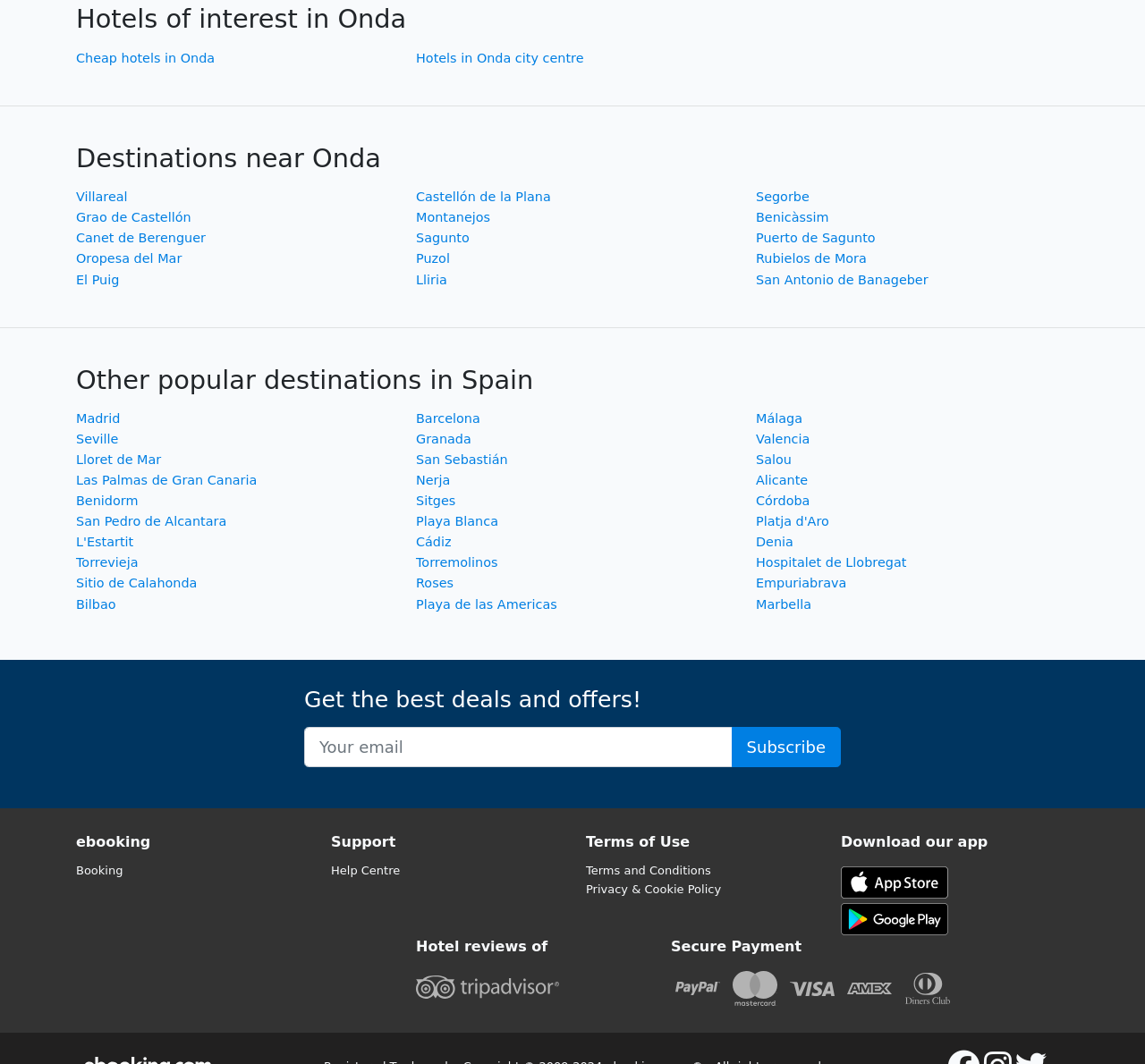Please predict the bounding box coordinates of the element's region where a click is necessary to complete the following instruction: "Get deals and offers". The coordinates should be represented by four float numbers between 0 and 1, i.e., [left, top, right, bottom].

[0.266, 0.645, 0.734, 0.67]